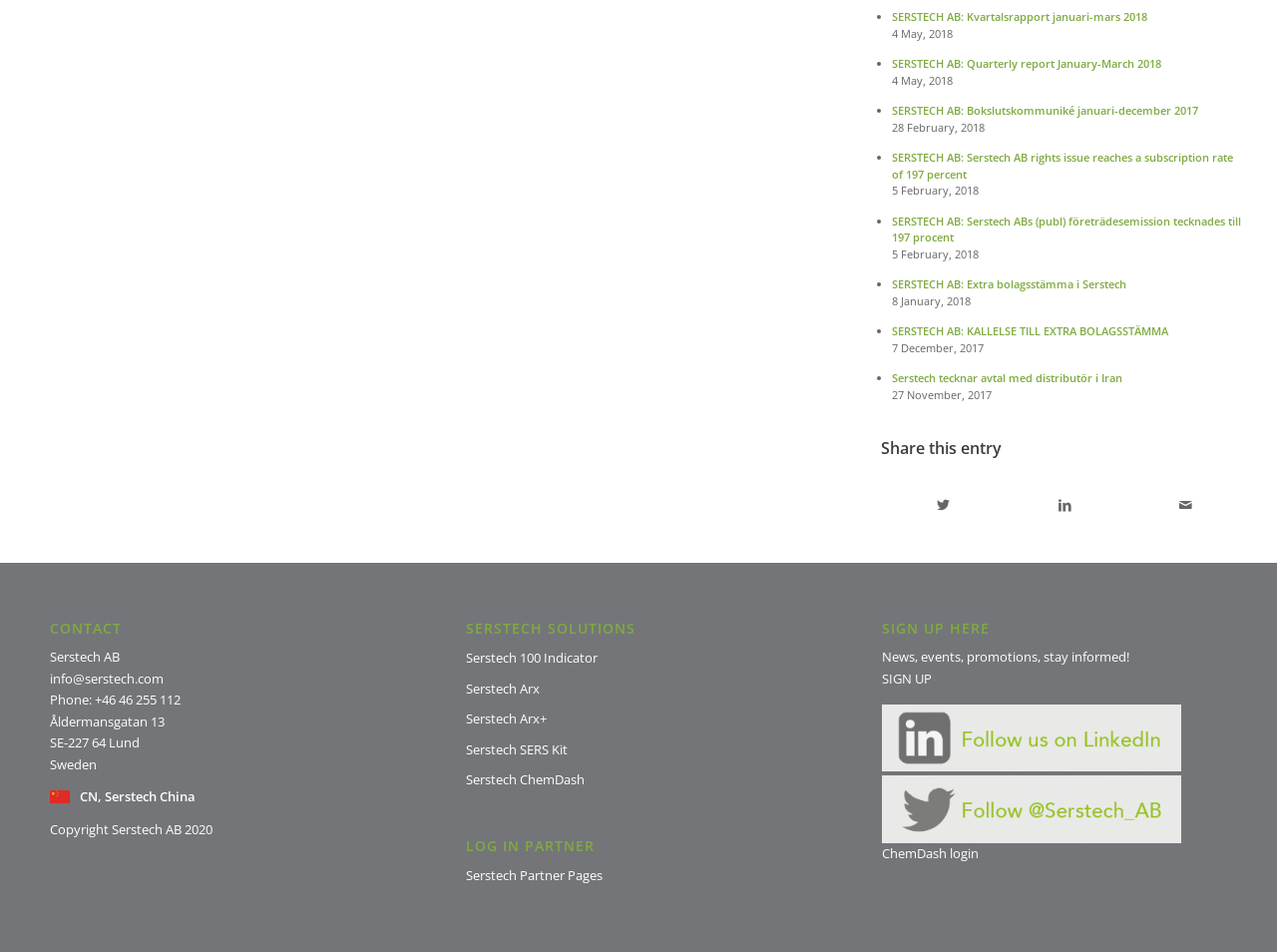What is the company name?
From the image, respond with a single word or phrase.

Serstech AB